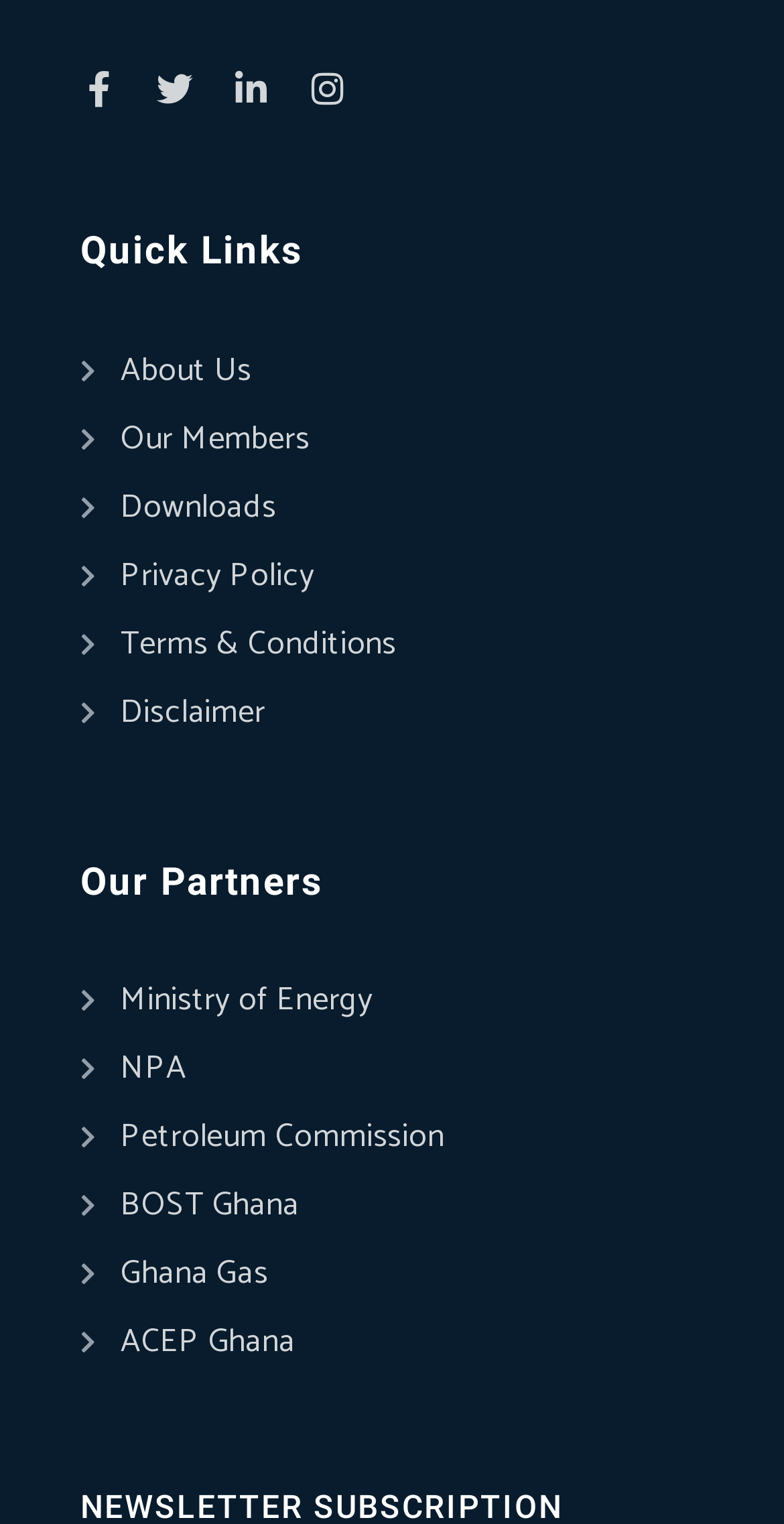Provide the bounding box coordinates of the area you need to click to execute the following instruction: "Visit Ministry of Energy website".

[0.103, 0.642, 0.897, 0.673]